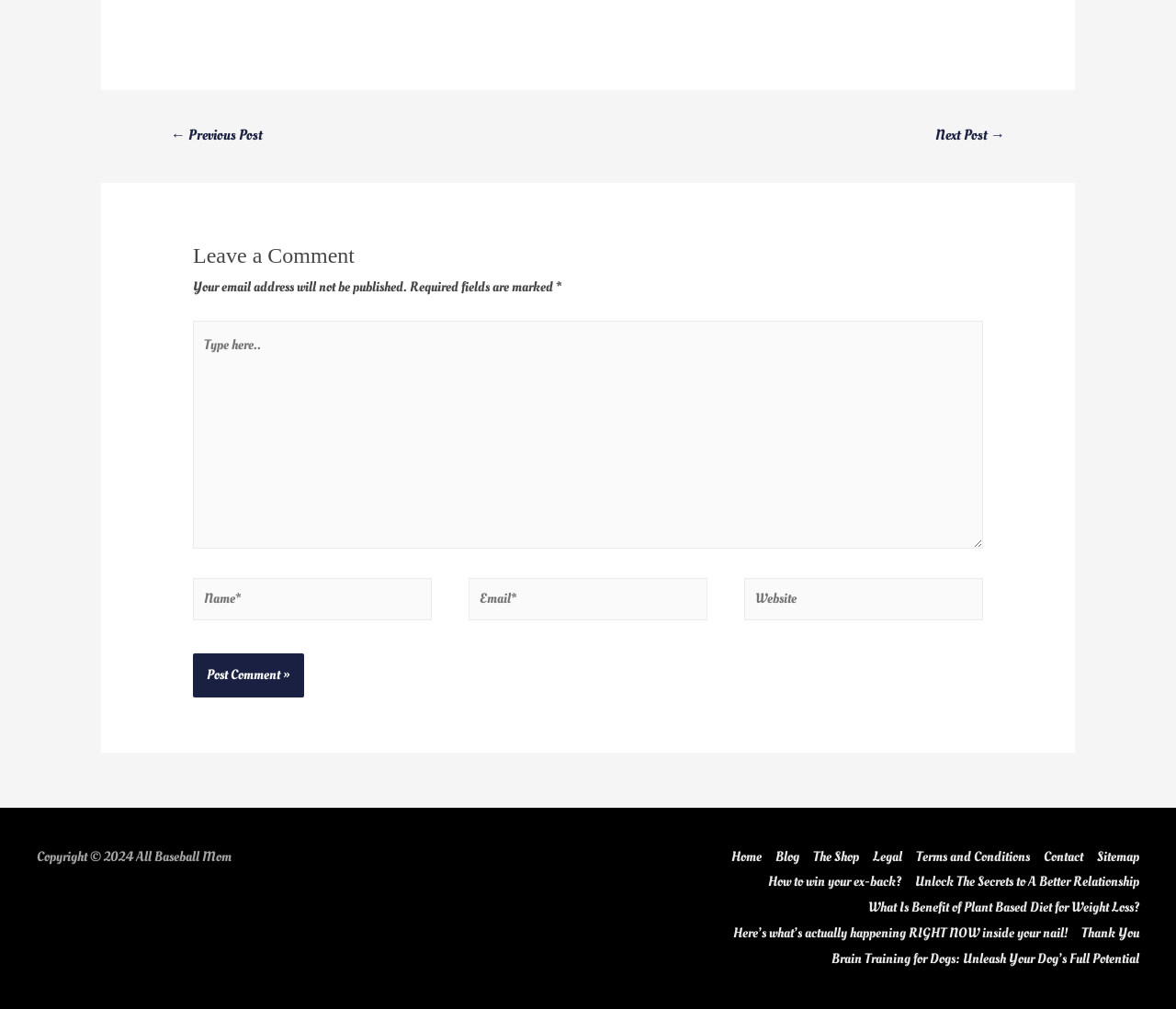Identify the bounding box coordinates for the element you need to click to achieve the following task: "Search for a letter". Provide the bounding box coordinates as four float numbers between 0 and 1, in the form [left, top, right, bottom].

None